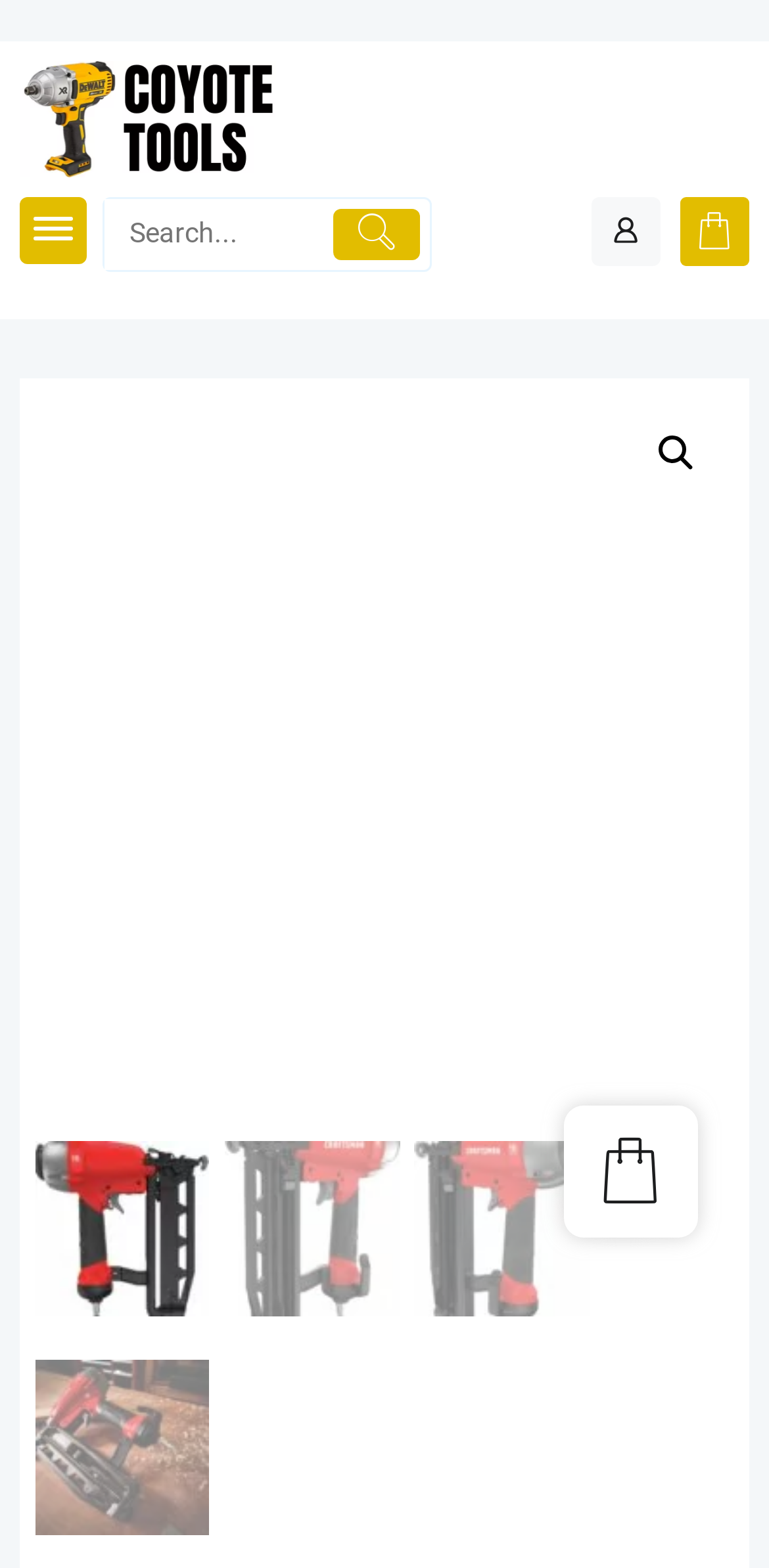How many links are there in the top navigation bar?
Examine the image closely and answer the question with as much detail as possible.

There are four links in the top navigation bar, including the logo link, a search link, a link with a shopping cart icon, and a link with a person icon.